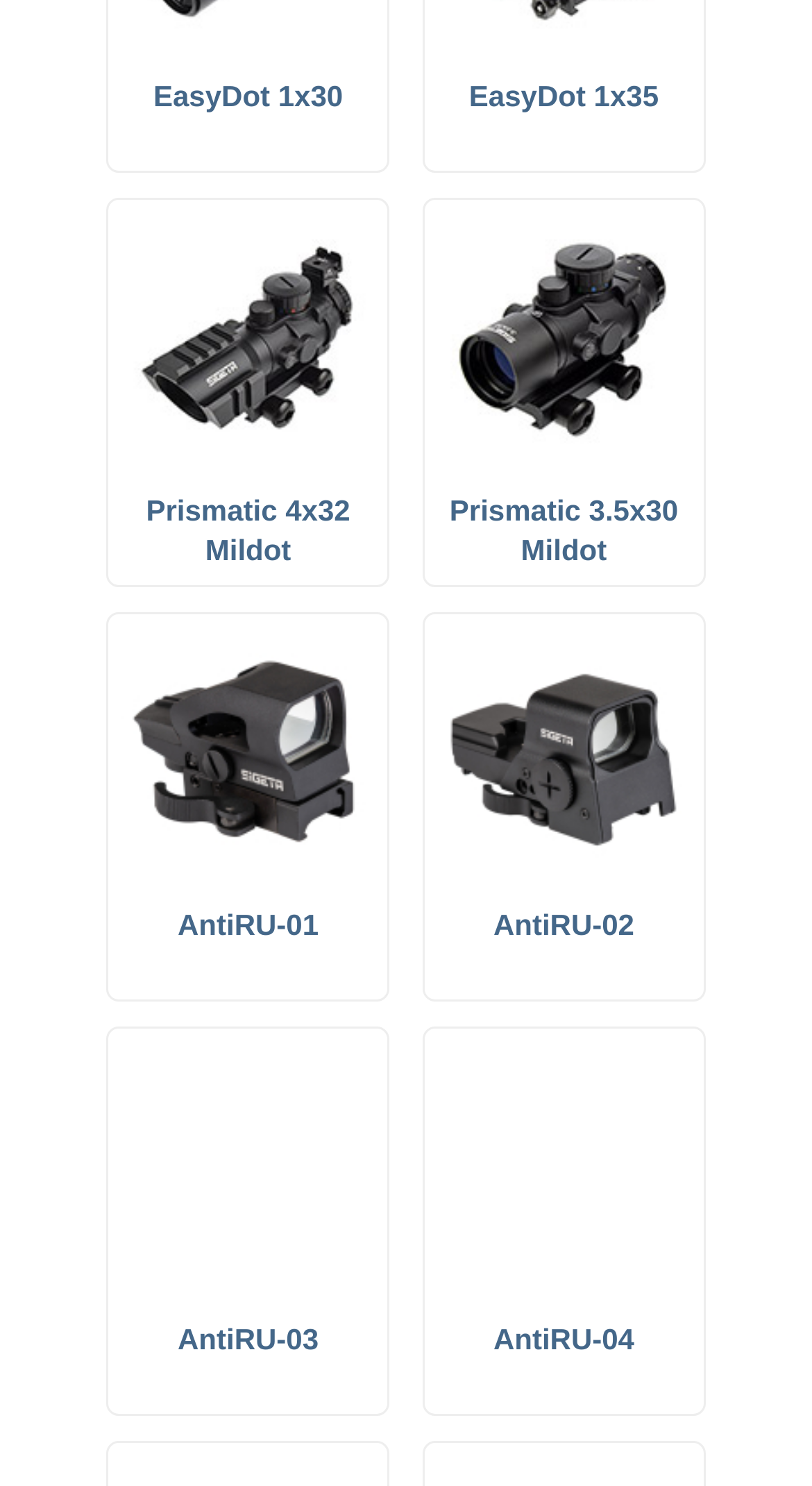Using the description "AntiRU-04", predict the bounding box of the relevant HTML element.

[0.52, 0.69, 0.869, 0.952]